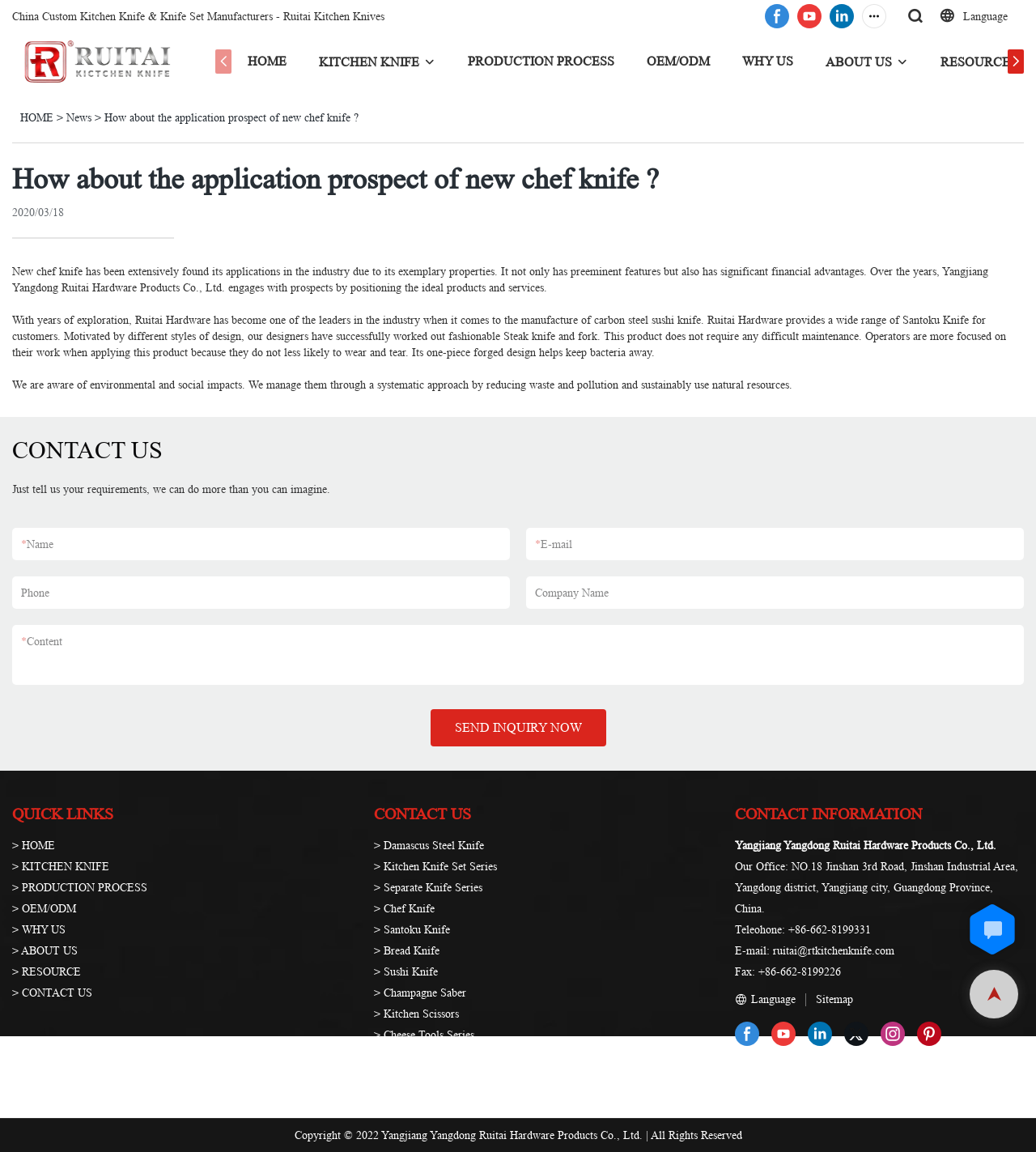Please provide a detailed answer to the question below by examining the image:
What is the purpose of the 'SEND INQUIRY NOW' button?

The 'SEND INQUIRY NOW' button is located below the contact form, which suggests that it is used to submit the form and send an inquiry to the company. The form asks for the user's name, email, phone number, company name, and content, implying that the button is used to initiate communication with the company.